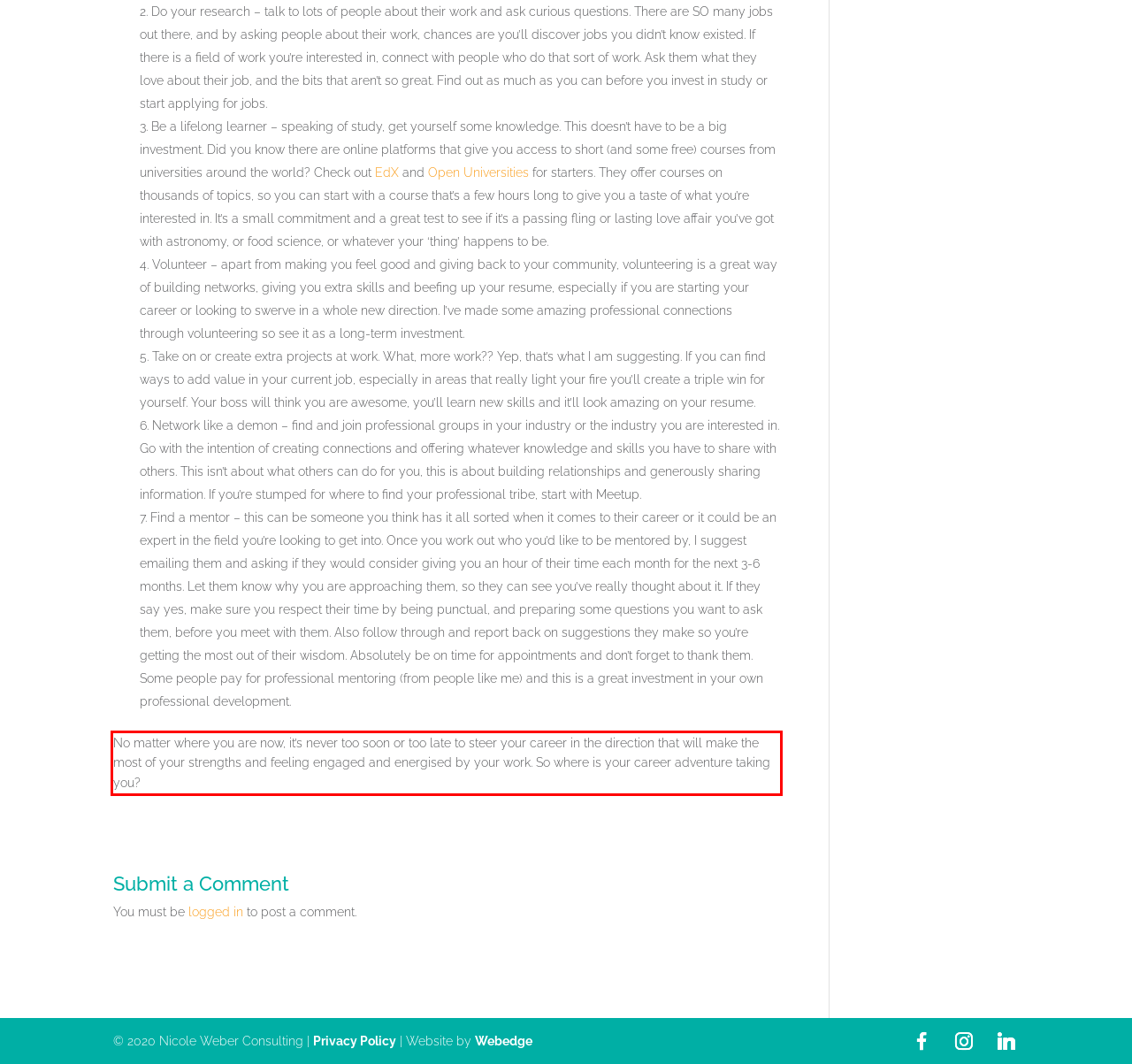By examining the provided screenshot of a webpage, recognize the text within the red bounding box and generate its text content.

No matter where you are now, it’s never too soon or too late to steer your career in the direction that will make the most of your strengths and feeling engaged and energised by your work. So where is your career adventure taking you?